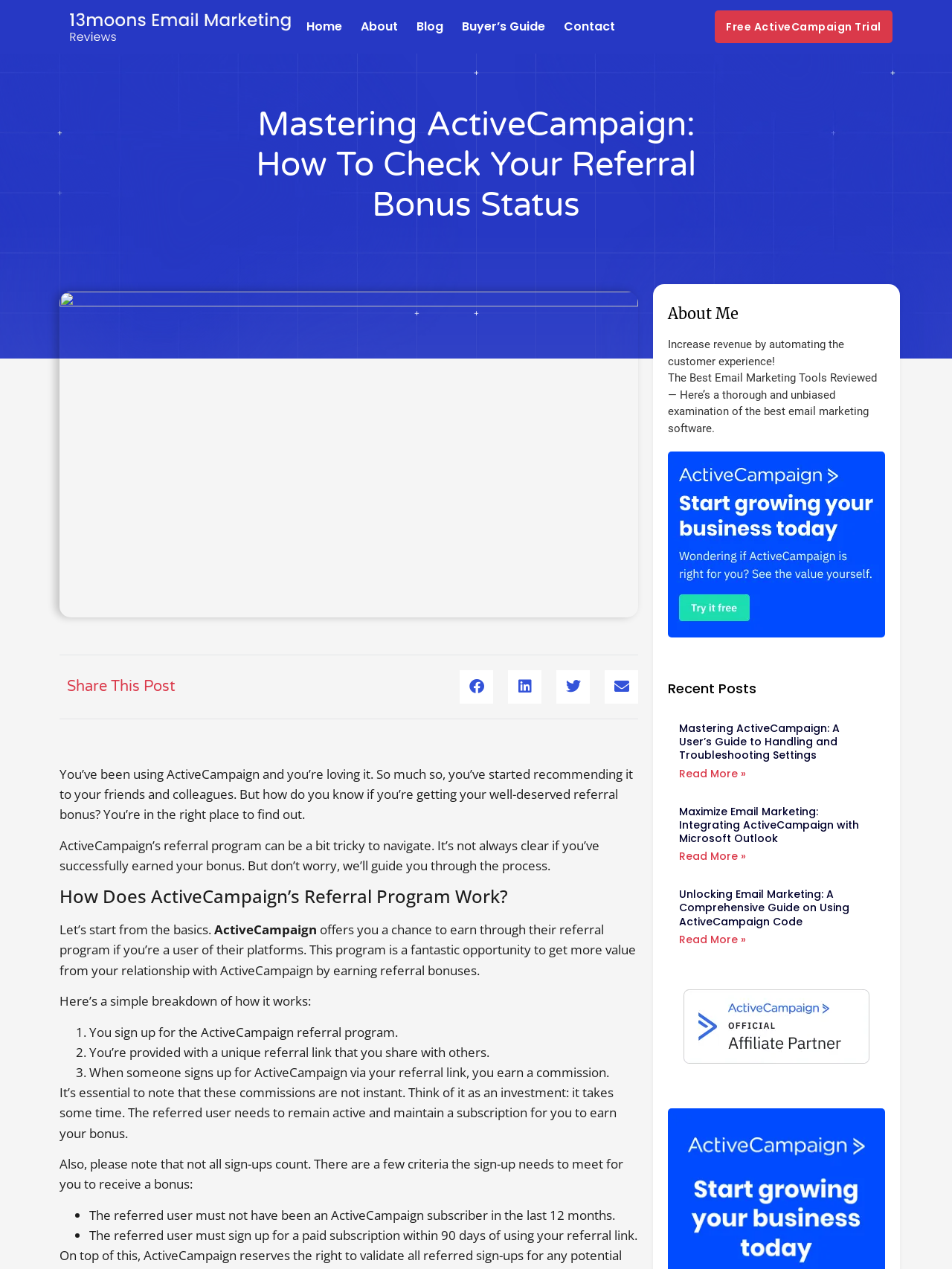What is the purpose of ActiveCampaign’s referral program?
Please give a detailed and elaborate explanation in response to the question.

According to the webpage, ActiveCampaign’s referral program offers users a chance to earn referral bonuses by sharing their unique referral link with others, and when someone signs up for ActiveCampaign via their link, they earn a commission.